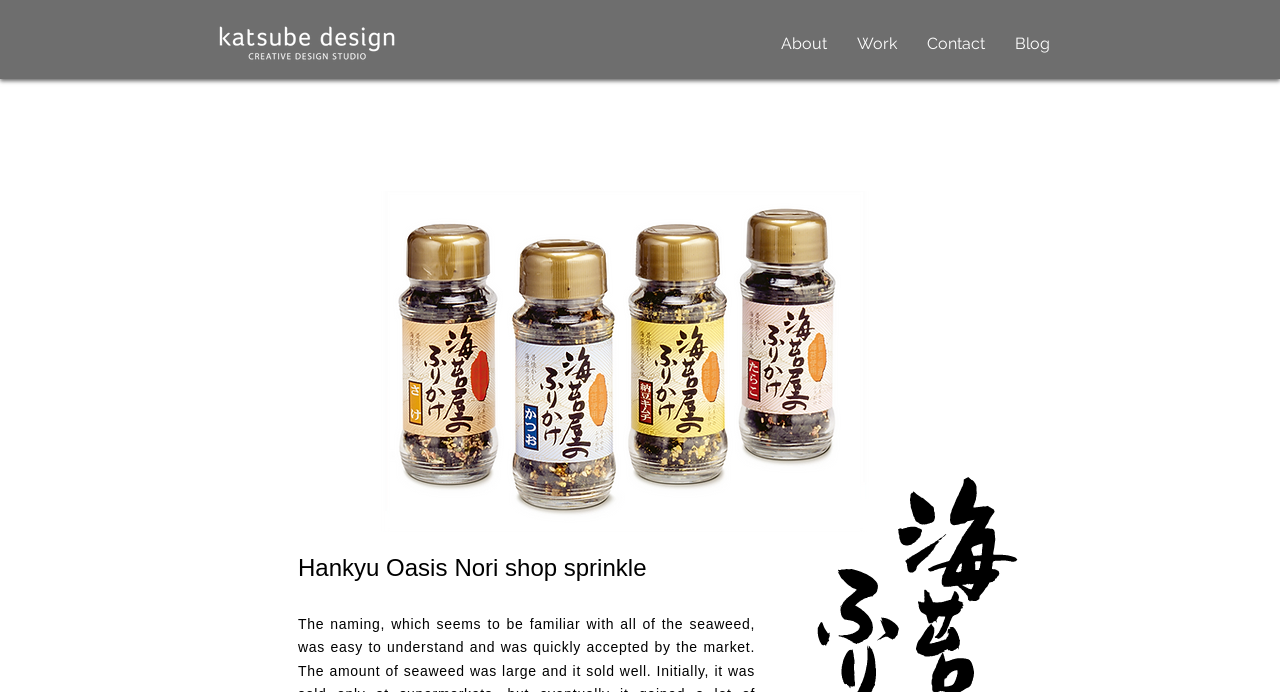Give a one-word or one-phrase response to the question: 
Is the image '見出し.png' a link?

Yes